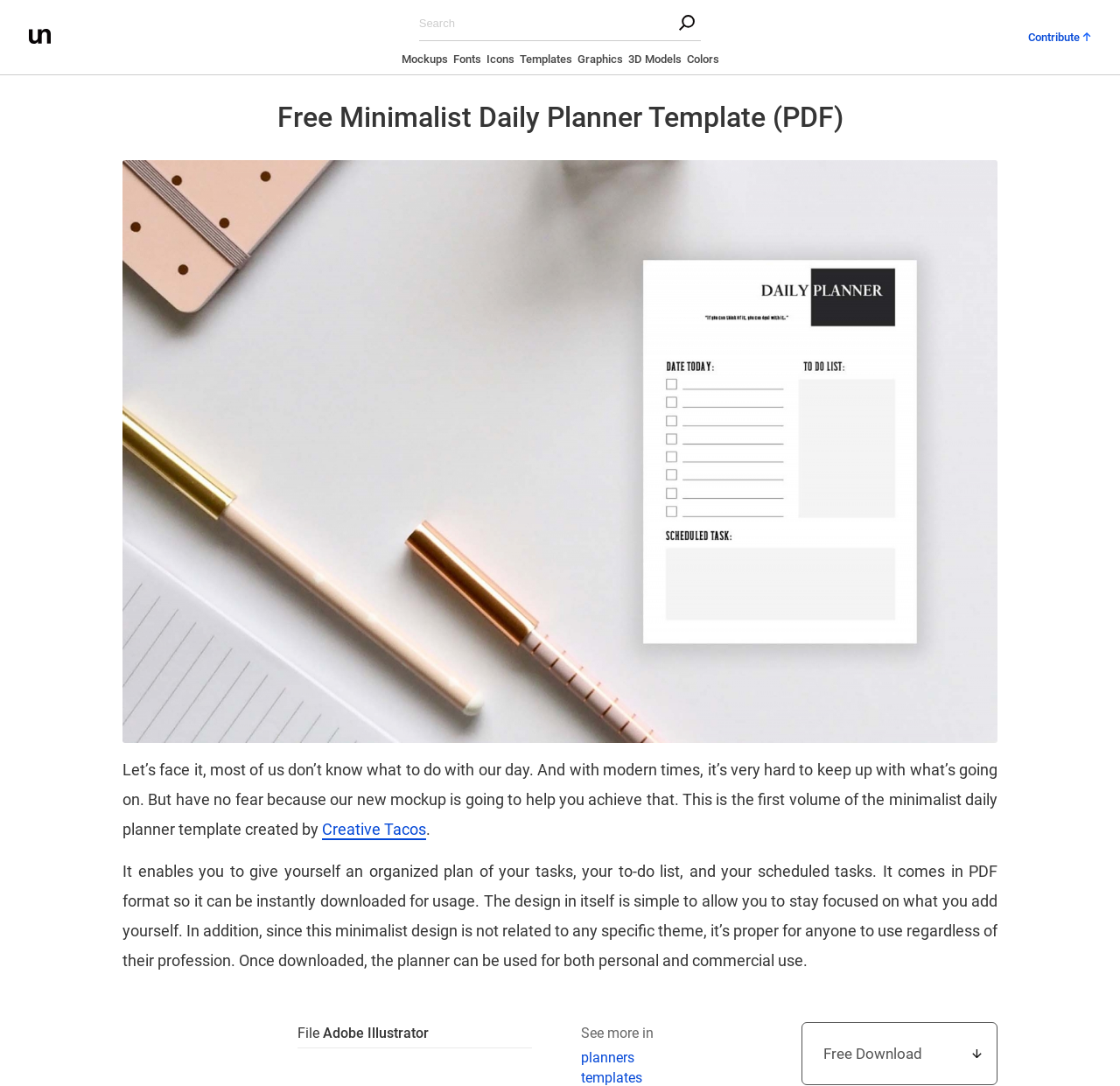Can you determine the bounding box coordinates of the area that needs to be clicked to fulfill the following instruction: "contribute to the website"?

[0.918, 0.025, 0.974, 0.04]